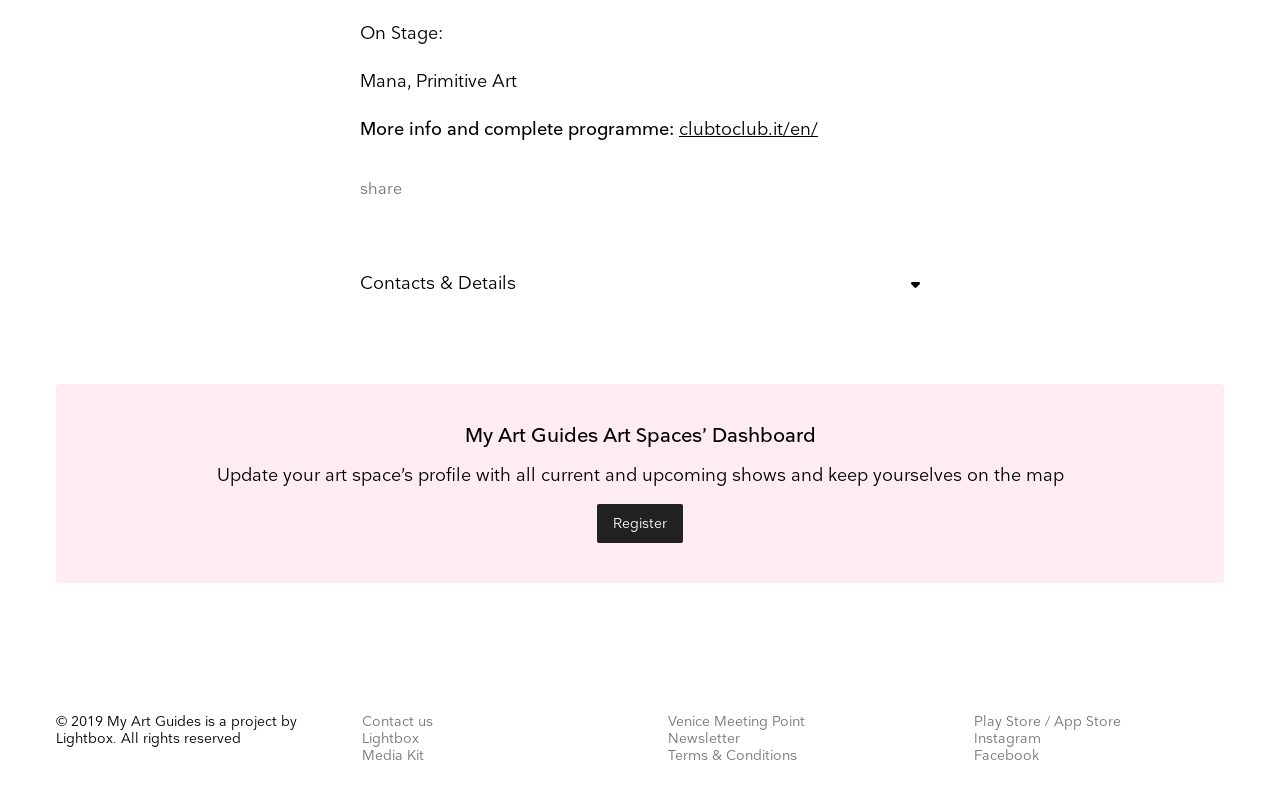Locate the bounding box coordinates of the element's region that should be clicked to carry out the following instruction: "Visit 'clubtoclub.it/en/'". The coordinates need to be four float numbers between 0 and 1, i.e., [left, top, right, bottom].

[0.53, 0.15, 0.639, 0.177]